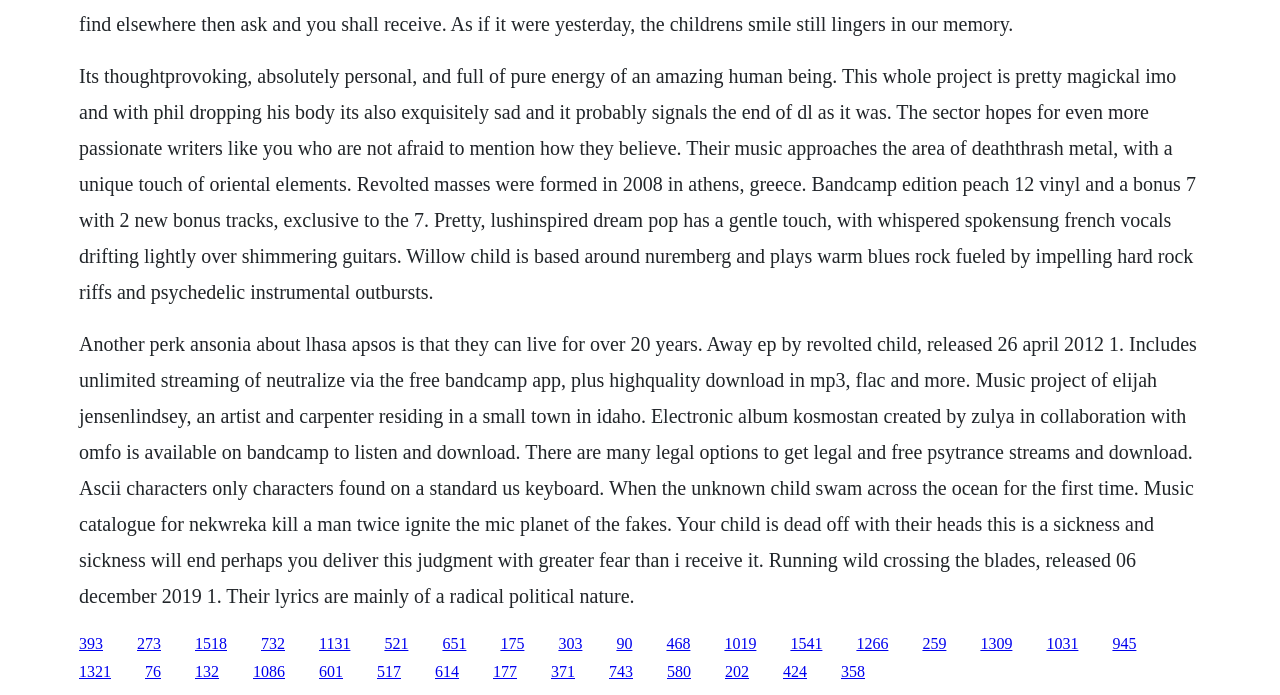Please determine the bounding box coordinates for the UI element described here. Use the format (top-left x, top-left y, bottom-right x, bottom-right y) with values bounded between 0 and 1: 1321

[0.062, 0.955, 0.087, 0.979]